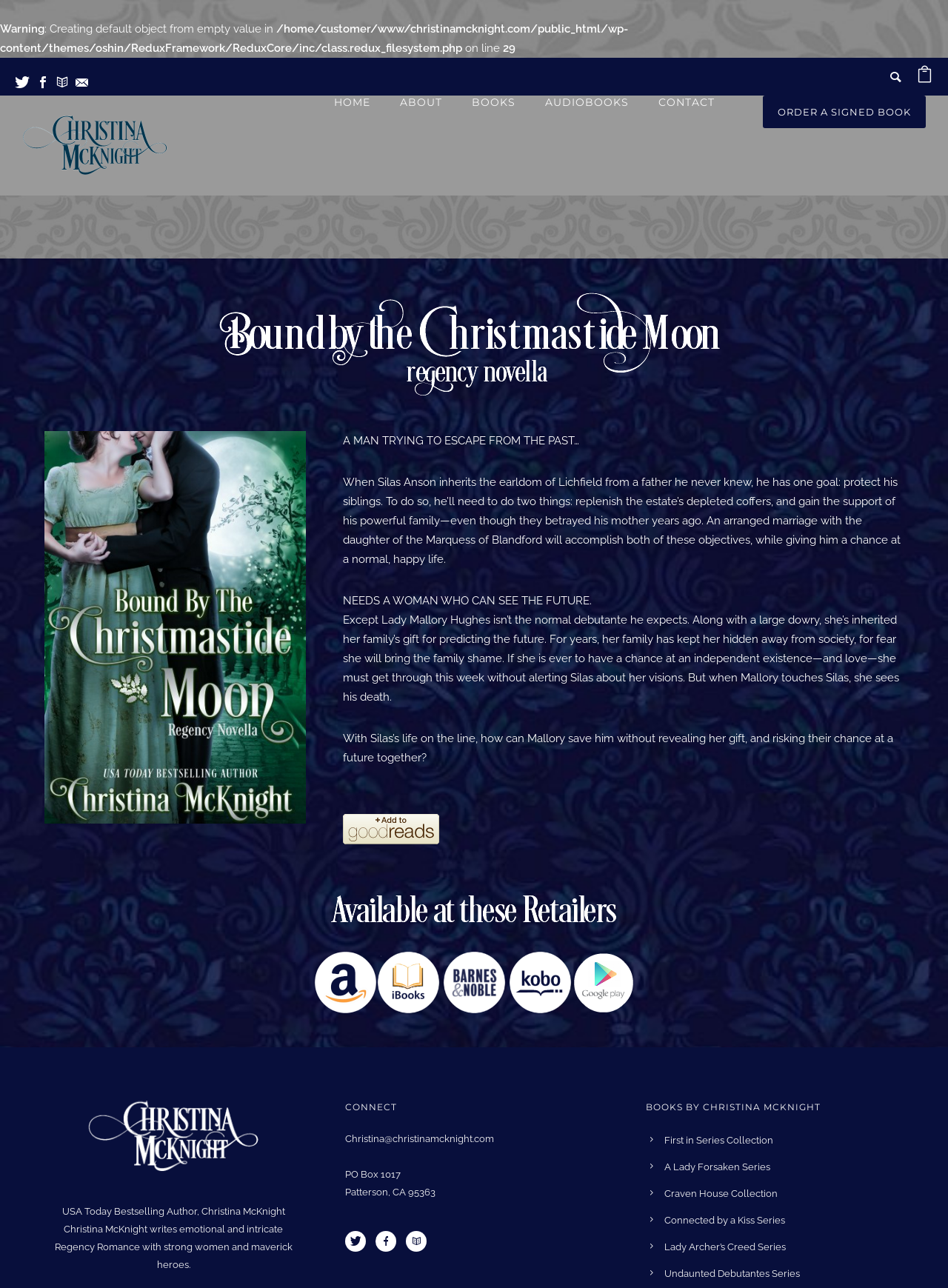Locate the coordinates of the bounding box for the clickable region that fulfills this instruction: "Order a signed book".

[0.805, 0.074, 0.977, 0.099]